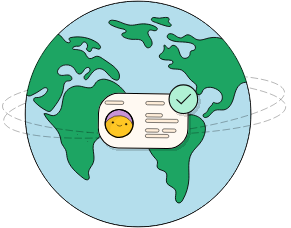What is the purpose of the checkmark icon?
Can you provide an in-depth and detailed response to the question?

The checkmark icon is positioned to the right of the document-like card, and its presence implies a sense of validation or confirmation. Therefore, I infer that the purpose of the checkmark icon is to symbolize approval or successful verification.